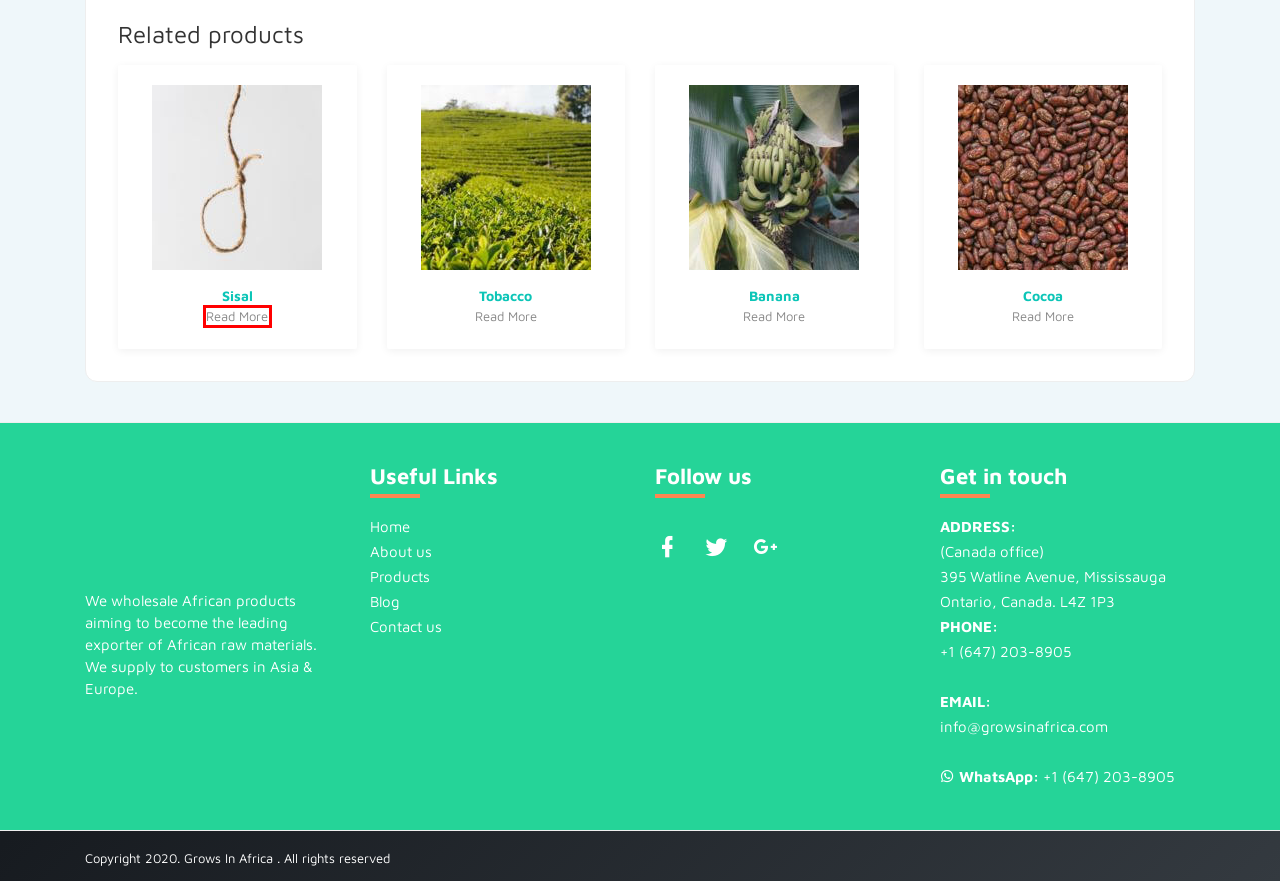You are given a screenshot of a webpage with a red bounding box around an element. Choose the most fitting webpage description for the page that appears after clicking the element within the red bounding box. Here are the candidates:
A. Product Archives - Grows In Africa
B. Wholesale Africa Cocoa Supplier - Grows In Africa
C. Africa Sisal Exporter | Raw | Wholesale | Grows In Africa
D. Tobacco - Grows In Africa
E. About Us - Grows in Africa
F. Blog - Grows In Africa
G. Contact Us - Grows in Africa
H. Organic Fruit Exporter Africa | Banana Wholesale & Supply

C